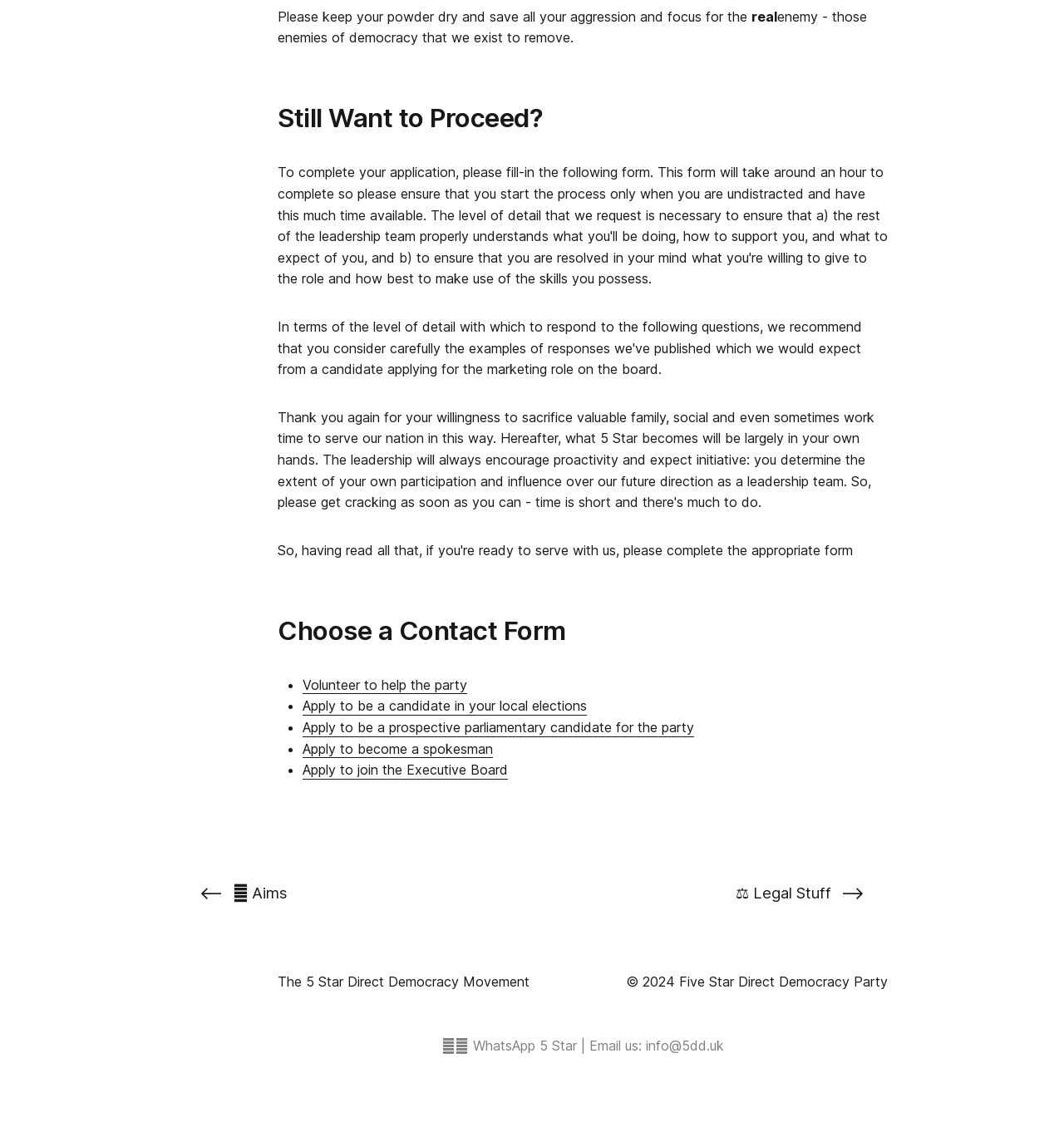Pinpoint the bounding box coordinates of the area that should be clicked to complete the following instruction: "View the 5 Star Direct Democracy Movement". The coordinates must be given as four float numbers between 0 and 1, i.e., [left, top, right, bottom].

[0.261, 0.855, 0.498, 0.872]